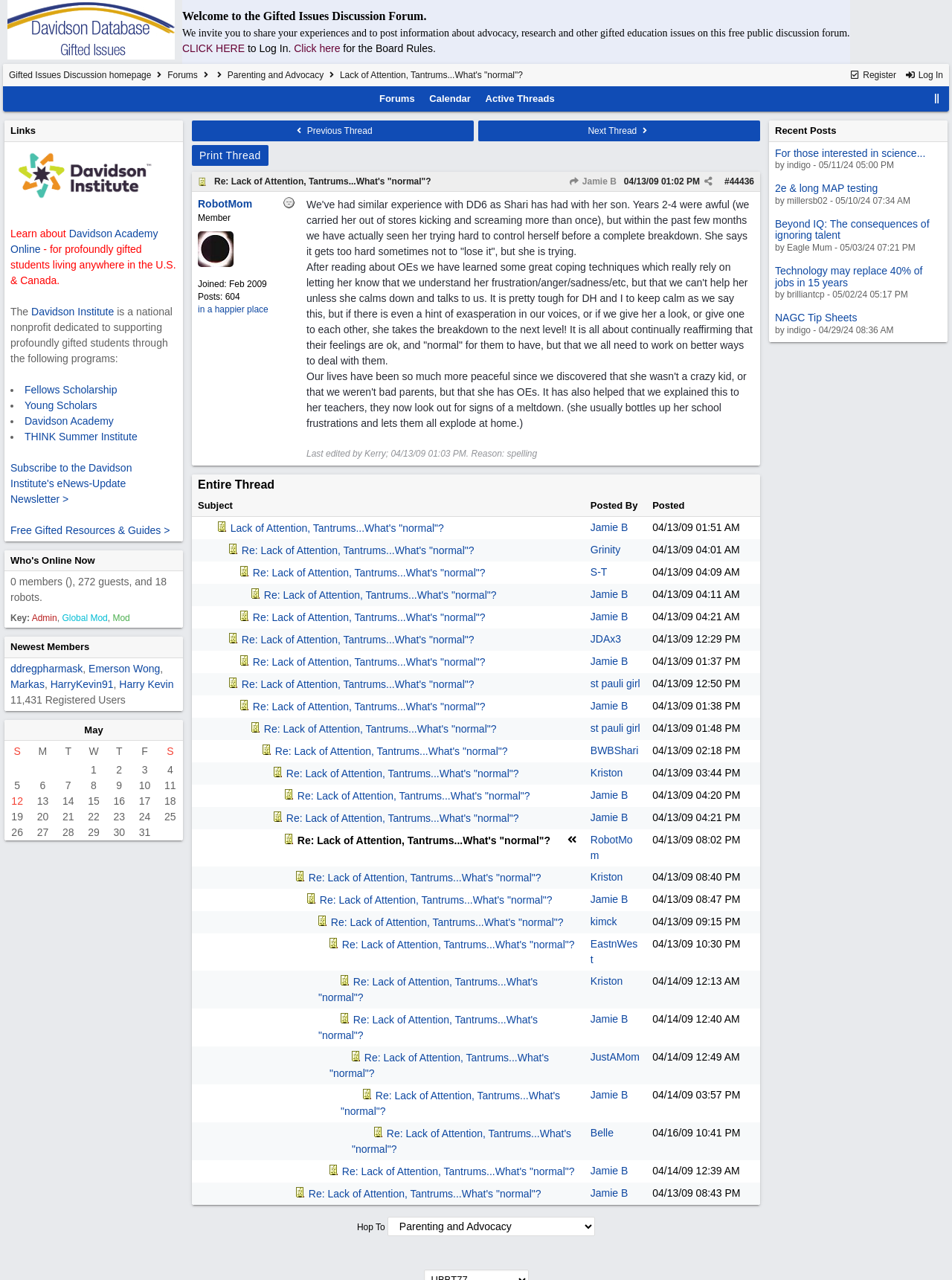Generate a comprehensive description of the contents of the webpage.

This webpage is a discussion forum focused on gifted issues, with a specific topic "Lack of Attention, Tantrums...What's 'normal'?" being discussed. At the top of the page, there is a navigation bar with links to "Gifted Bulletin Board", "Welcome to the Gifted Issues Discussion Forum", and a login/register section. Below this, there is a table of contents with links to "Forums", "Parenting and Advocacy", and "Lack of Attention, Tantrums...What's 'normal'?".

On the left side of the page, there is a calendar section displaying the days of the month, with a table below it containing information about the forum, including the number of members, guests, and robots online. There are also links to "Who's Online Now" and "Newest Members".

The main content of the page is a discussion thread about the topic "Lack of Attention, Tantrums...What's 'normal'?", with a table containing a post from a user. The post discusses the Davidson Academy Online, a program for profoundly gifted students, and provides links to learn more about the program and its resources.

There are several links and buttons scattered throughout the page, including links to subscribe to a newsletter, access free gifted resources and guides, and navigate to different sections of the forum. The overall layout is organized, with clear headings and concise text, making it easy to navigate and find relevant information.